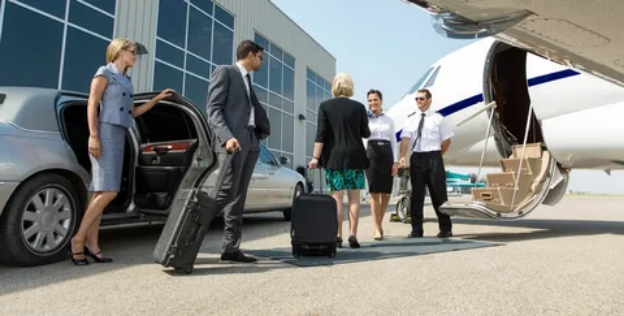Create a detailed narrative for the image.

The image depicts a luxurious airport transfer scene, showcasing a modern private jet and a sleek limousine. In the foreground, two well-dressed pilots stand ready to greet a group of travelers. One man, dressed in a sharp suit, carries a black roller suitcase, while a woman in business attire approaches from the limousine, holding a handbag. A second woman, stylishly dressed, appears to be assisting with luggage. The backdrop features a contemporary terminal building, highlighting the convenience and sophistication of premium airport transfer services. This visual represents the ideal experience for travelers seeking efficiency and comfort in their journeys, particularly in Blacktown.